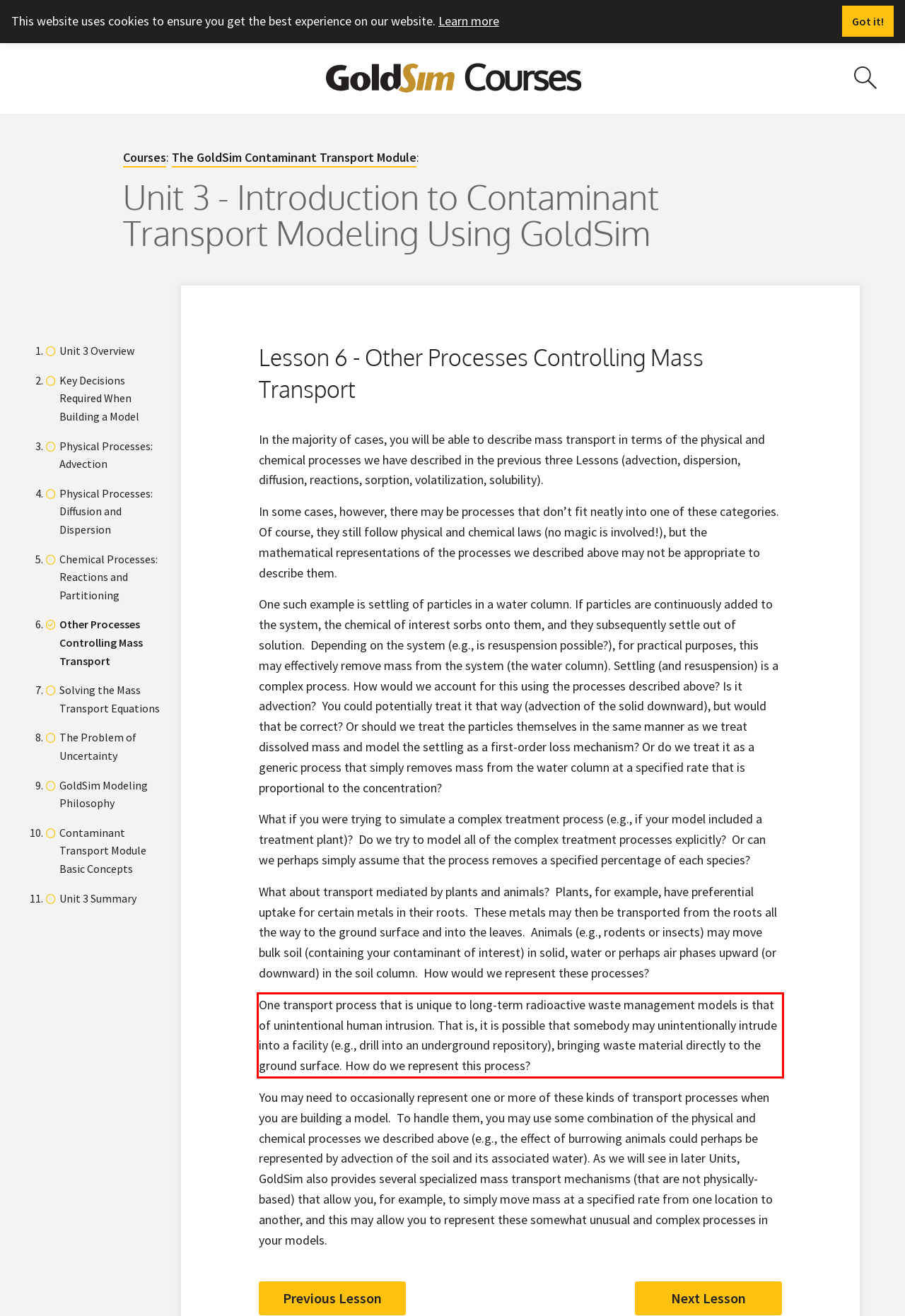From the provided screenshot, extract the text content that is enclosed within the red bounding box.

One transport process that is unique to long-term radioactive waste management models is that of unintentional human intrusion. That is, it is possible that somebody may unintentionally intrude into a facility (e.g., drill into an underground repository), bringing waste material directly to the ground surface. How do we represent this process?